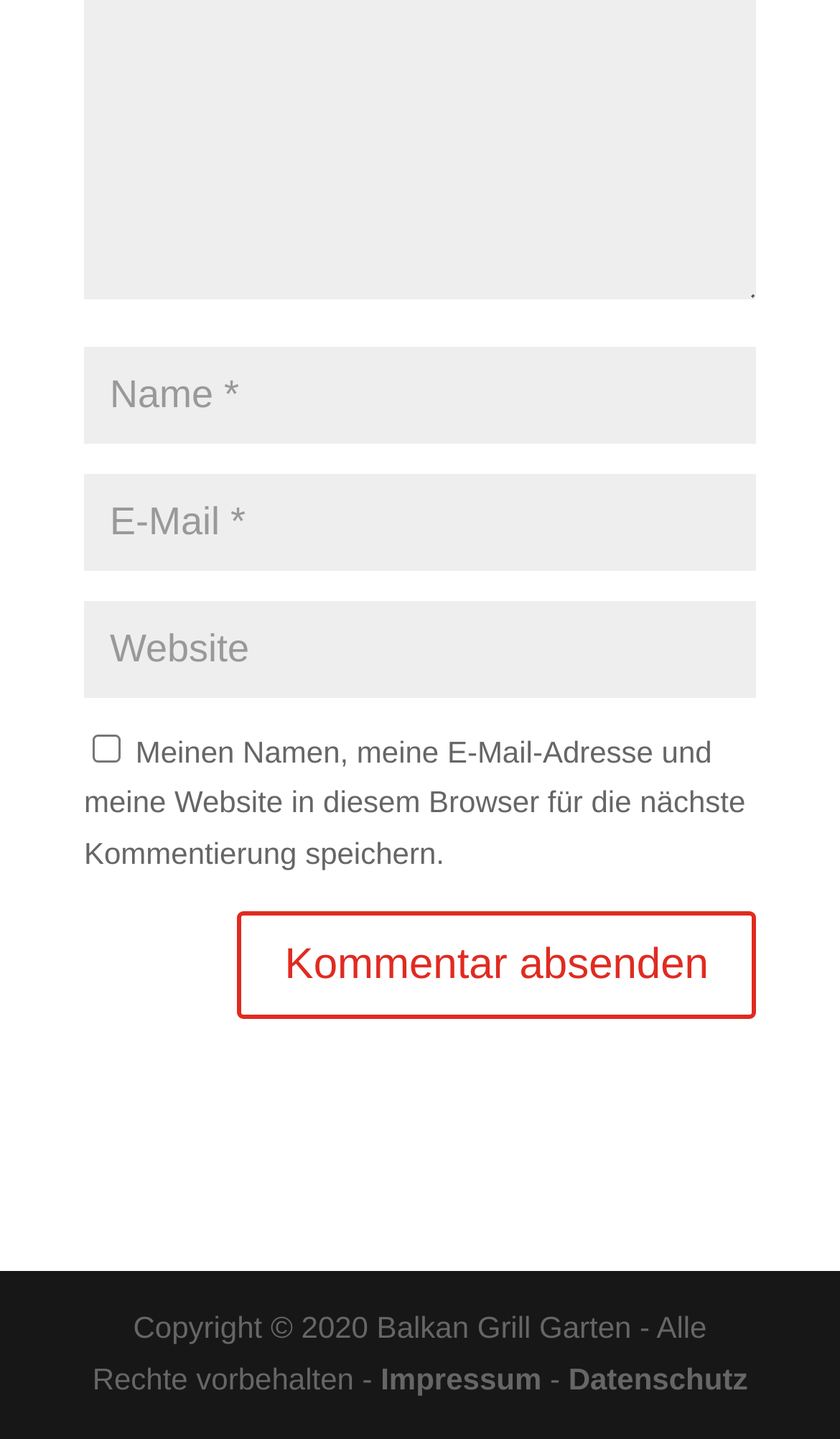Determine the bounding box of the UI component based on this description: "input value="E-Mail *" aria-describedby="email-notes" name="email"". The bounding box coordinates should be four float values between 0 and 1, i.e., [left, top, right, bottom].

[0.1, 0.329, 0.9, 0.396]